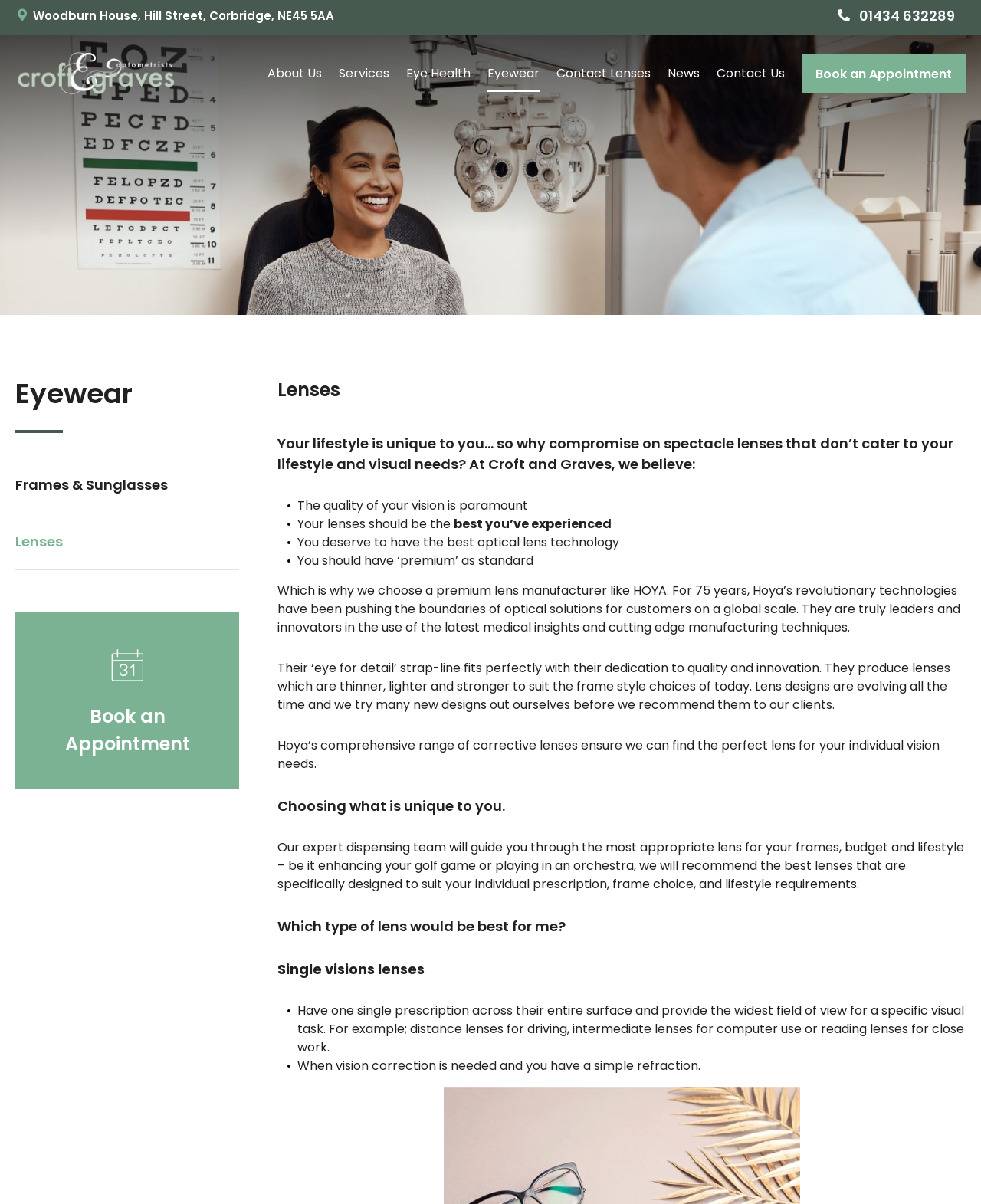Refer to the image and provide an in-depth answer to the question:
What is the purpose of the 'Book an Appointment' button?

I inferred the purpose of the button by looking at its text content and its position on the webpage, which suggests that it is a call-to-action to schedule an appointment with Croft and Graves Optometrists.